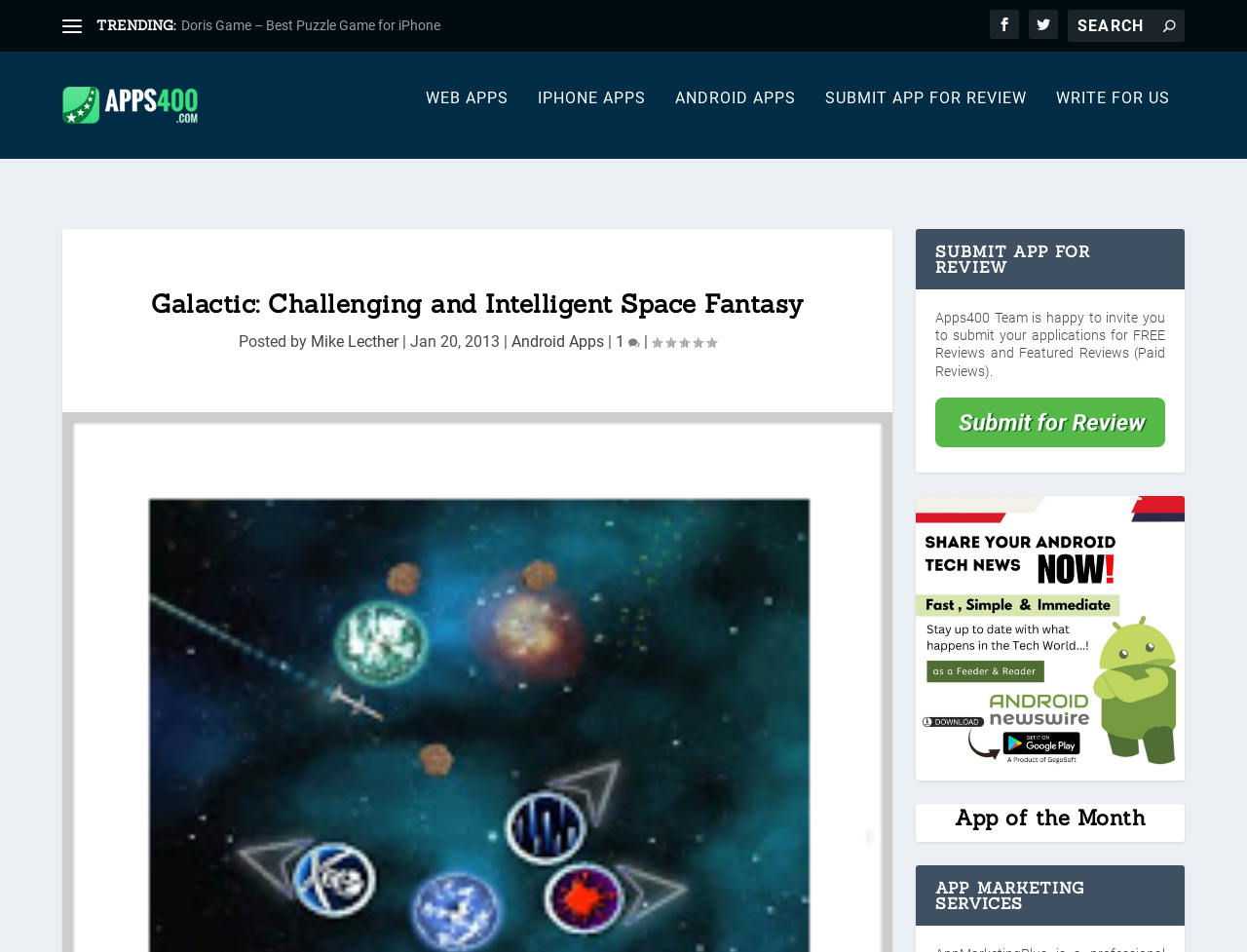Find the bounding box coordinates of the area that needs to be clicked in order to achieve the following instruction: "Read app review". The coordinates should be specified as four float numbers between 0 and 1, i.e., [left, top, right, bottom].

[0.097, 0.269, 0.669, 0.314]